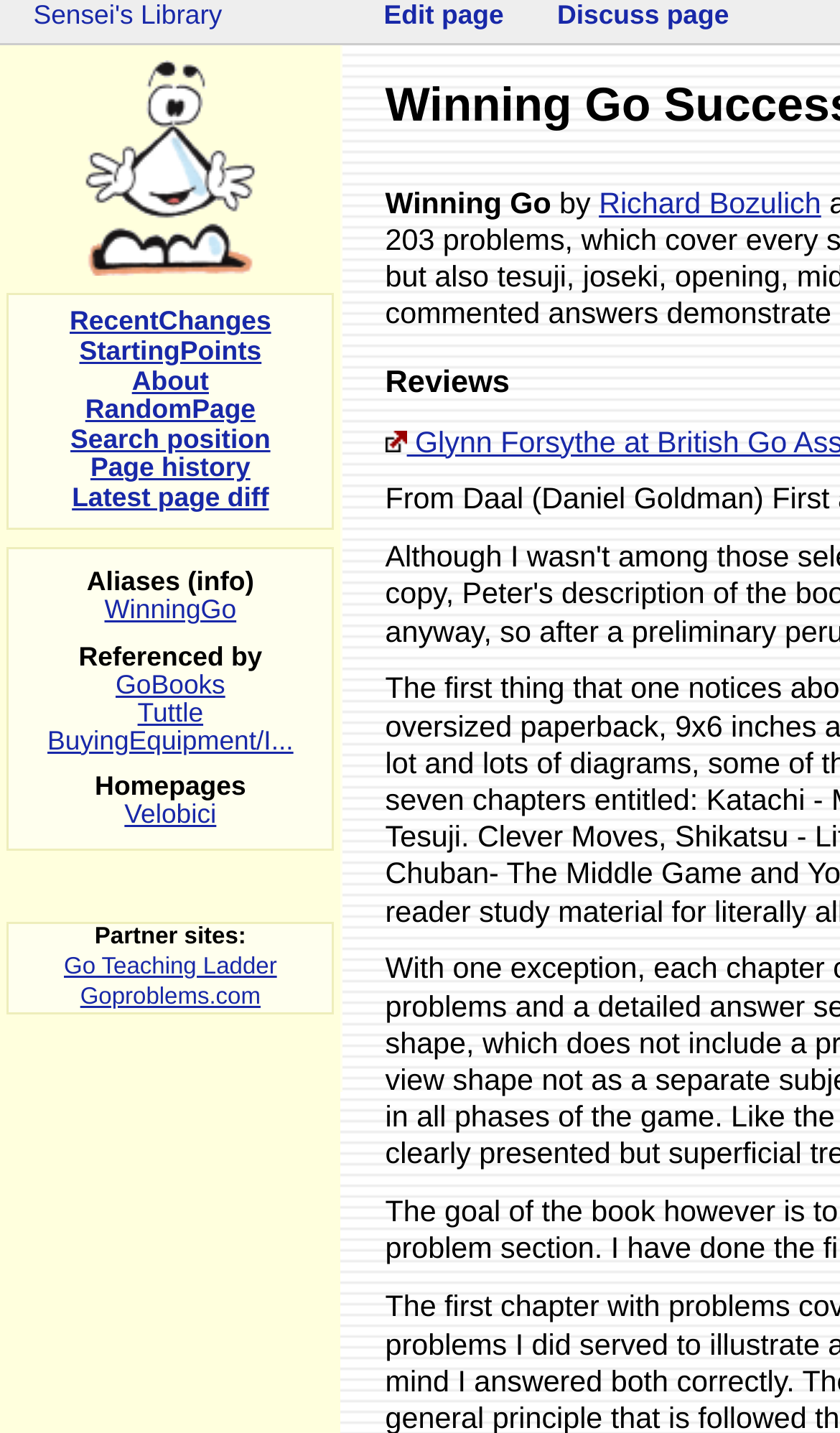Give the bounding box coordinates for the element described by: "RecentChanges".

[0.083, 0.214, 0.323, 0.235]